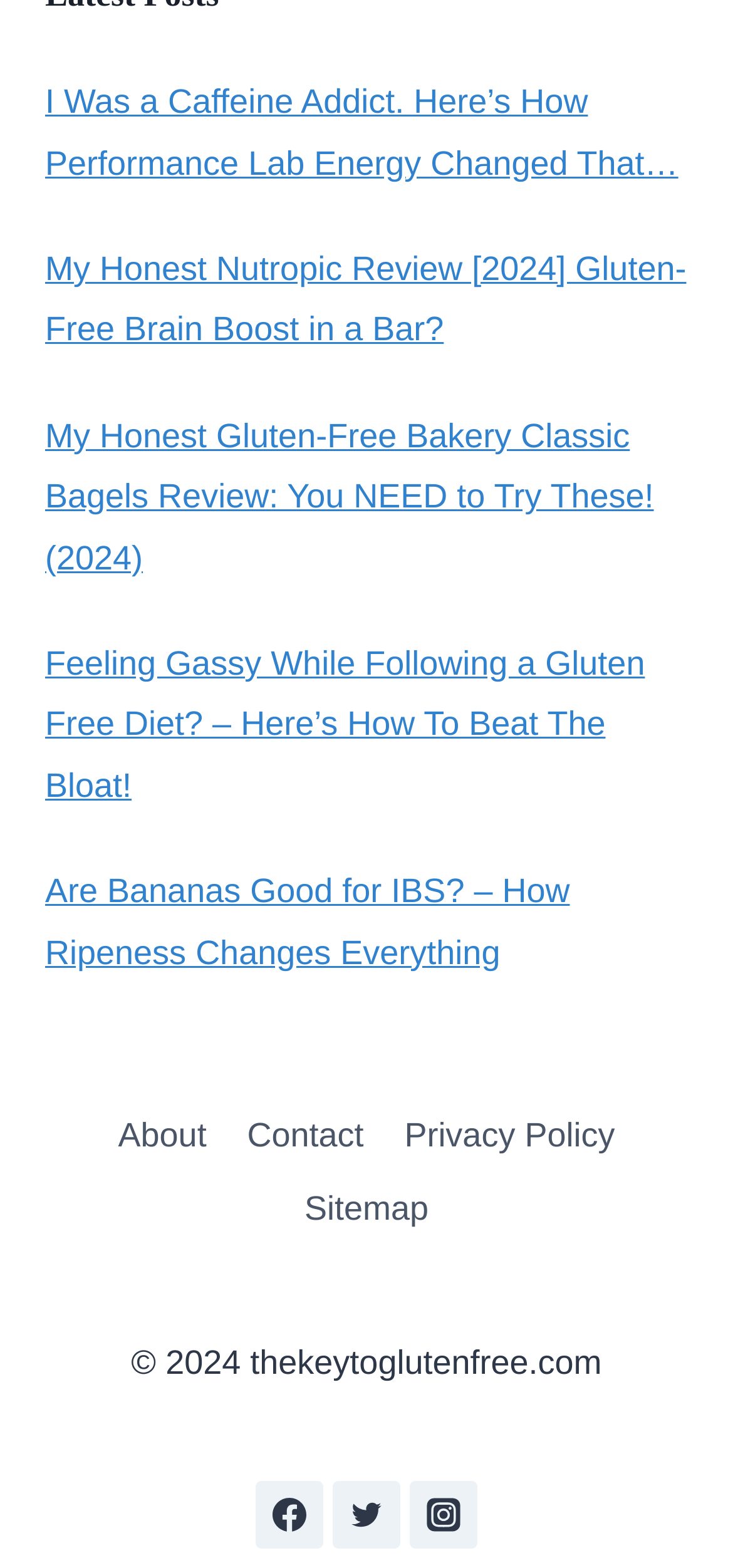How many social media links are at the bottom of the page?
Provide a detailed answer to the question using information from the image.

At the bottom of the webpage, there are three social media links: Facebook, Twitter, and Instagram, each with an accompanying image.